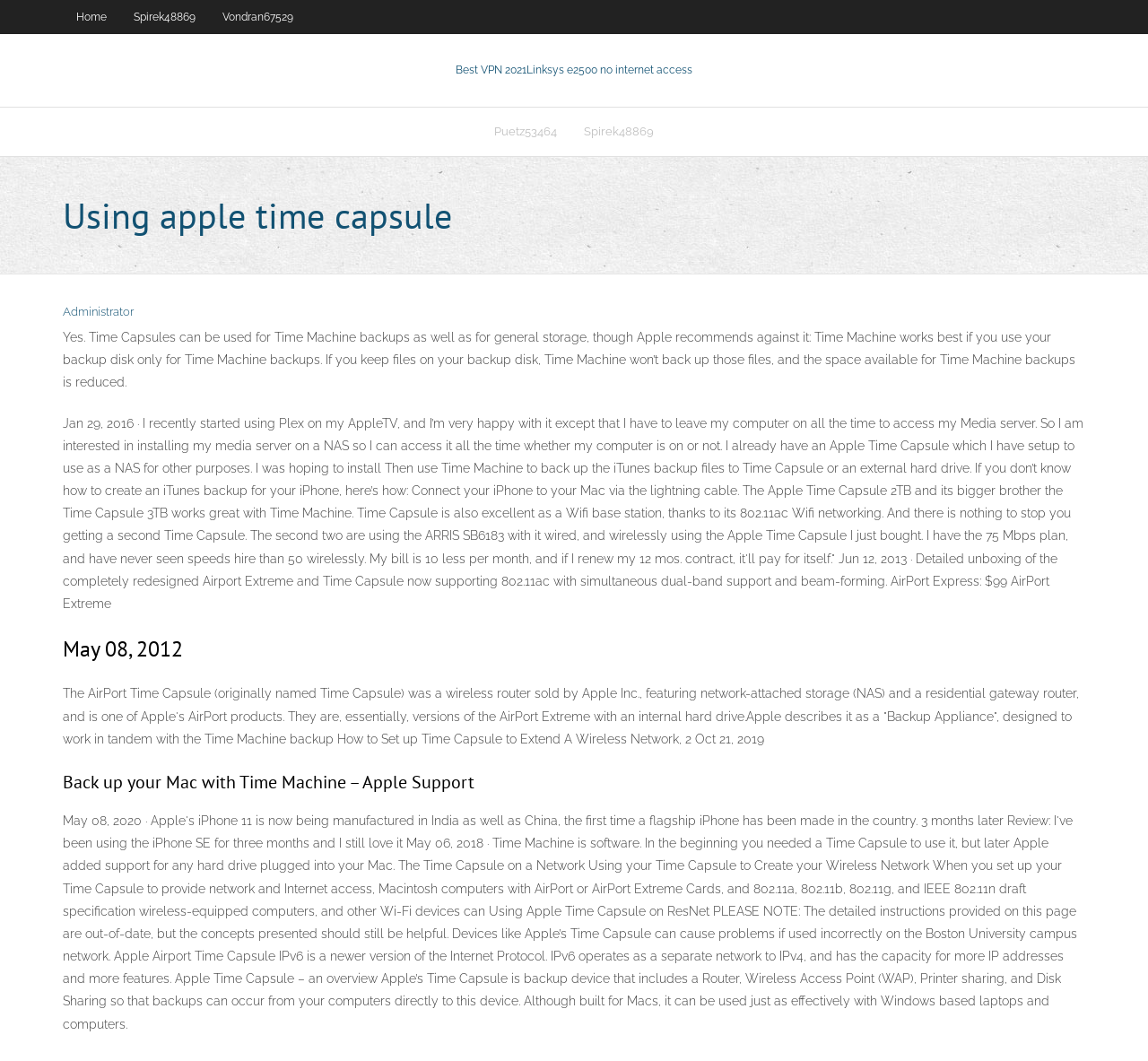What is the feature of AirPort Time Capsule?
Answer the question with a single word or phrase, referring to the image.

Wireless router with NAS